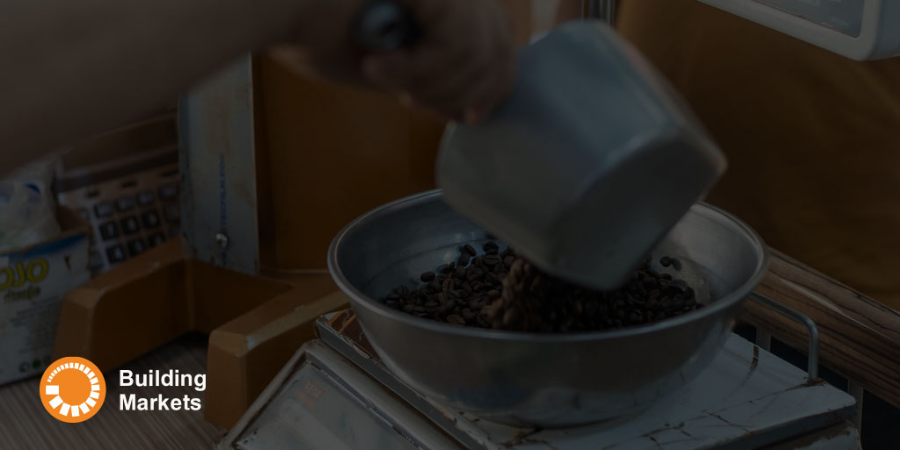What is the logo in the left corner?
Answer with a single word or short phrase according to what you see in the image.

Building Markets